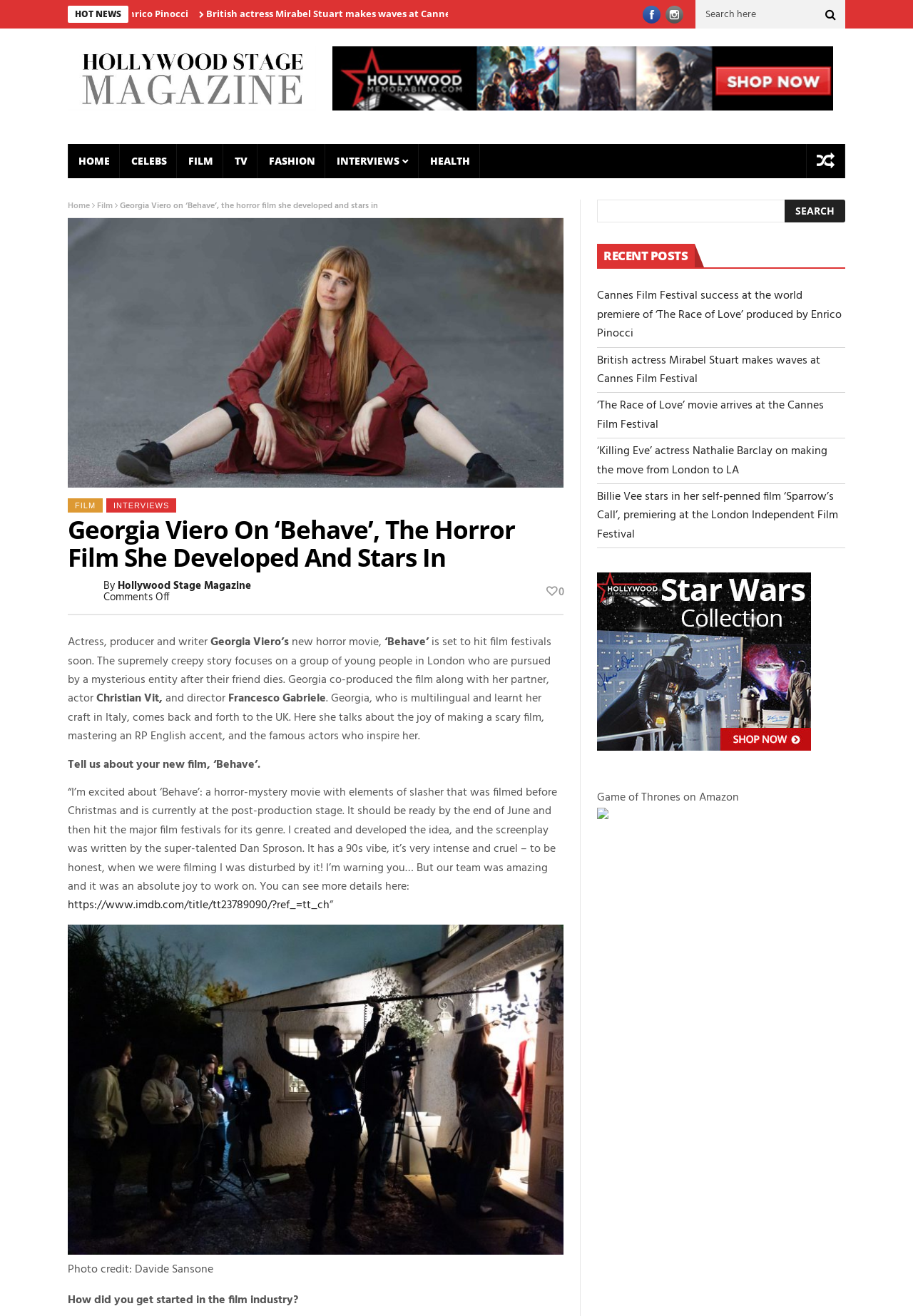Locate the bounding box coordinates of the segment that needs to be clicked to meet this instruction: "Check recent posts".

[0.654, 0.185, 0.771, 0.203]